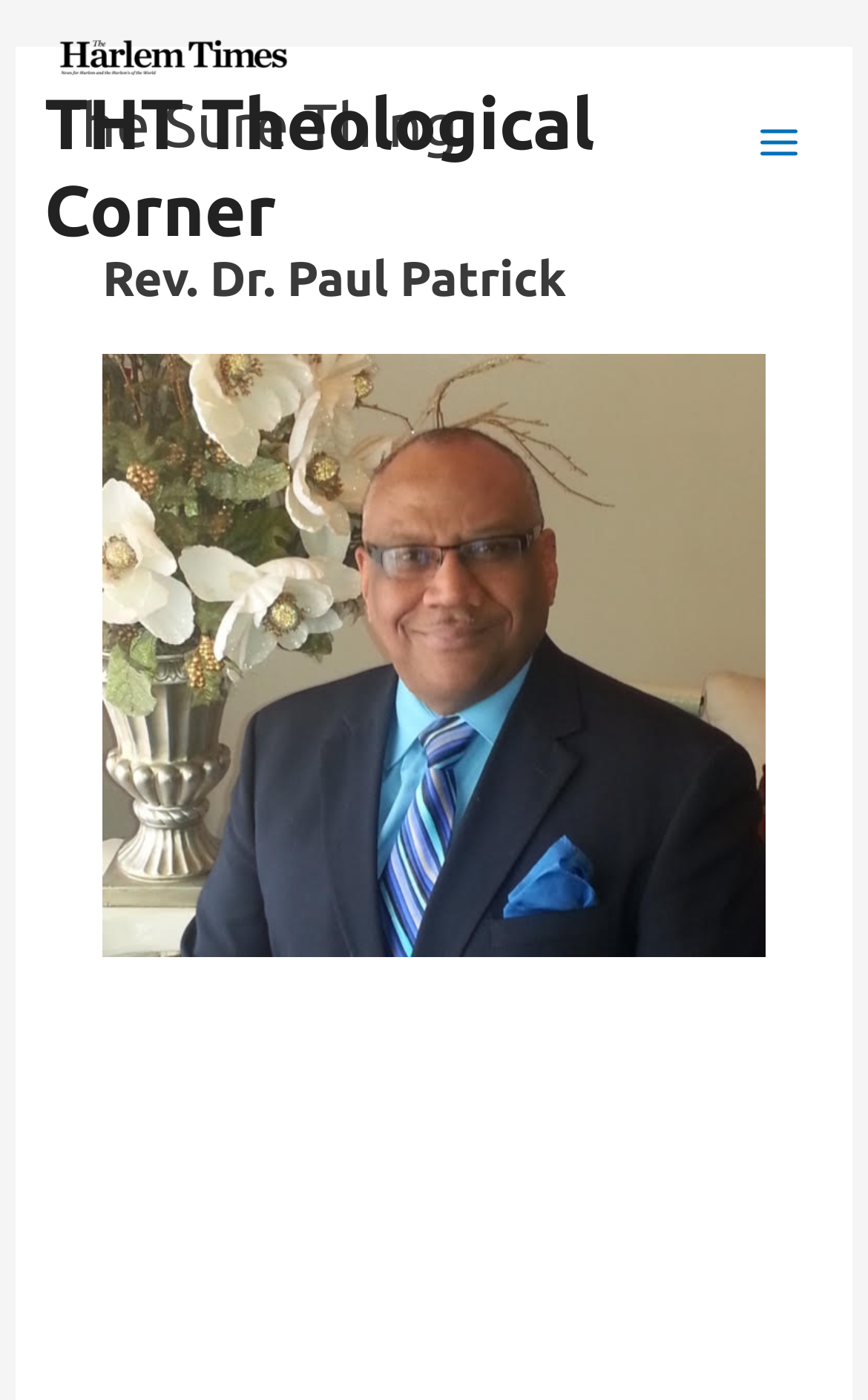Use a single word or phrase to answer the following:
How many links are on the page?

2